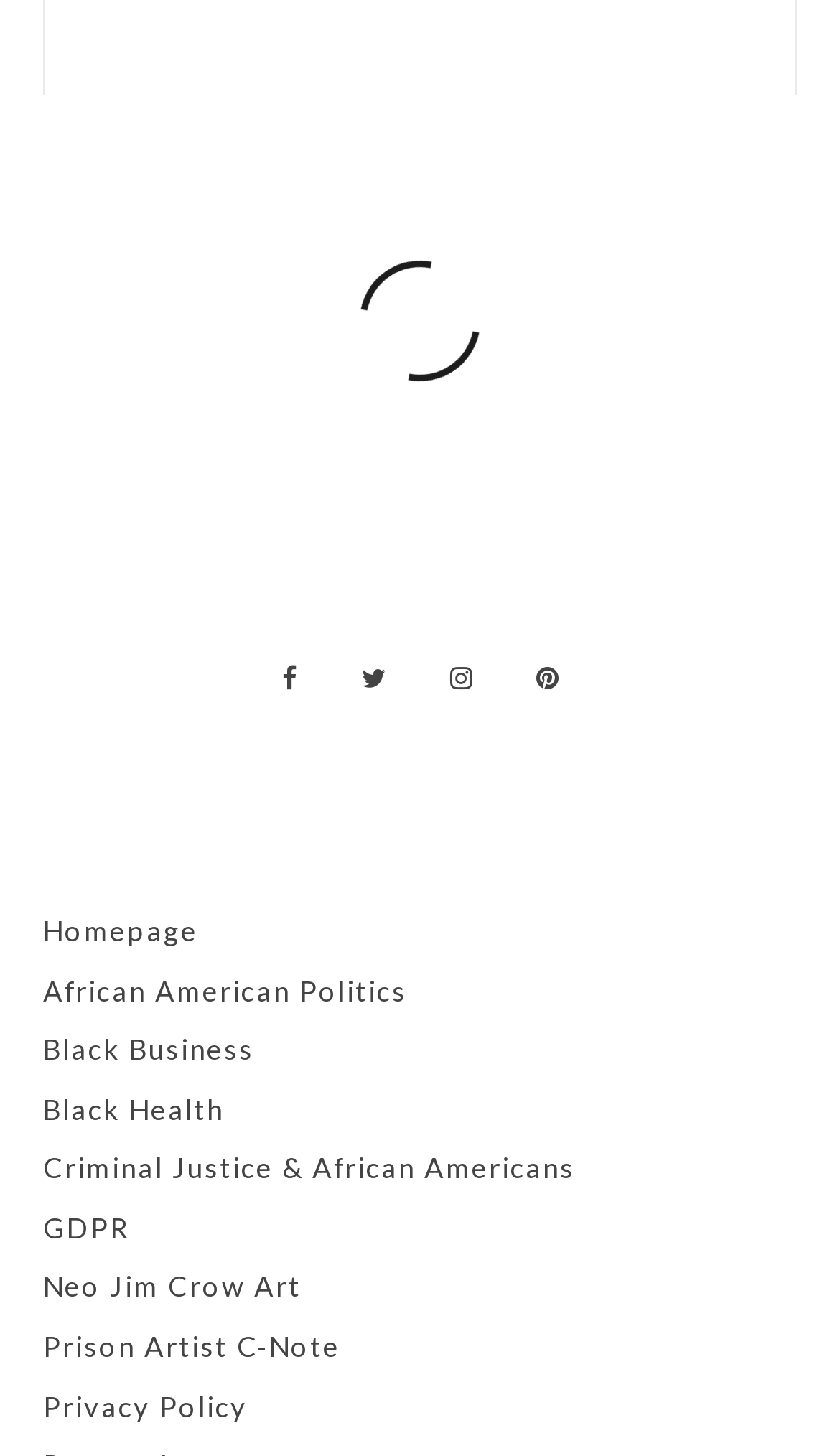Pinpoint the bounding box coordinates of the clickable element needed to complete the instruction: "view Privacy Policy". The coordinates should be provided as four float numbers between 0 and 1: [left, top, right, bottom].

[0.051, 0.954, 0.295, 0.977]